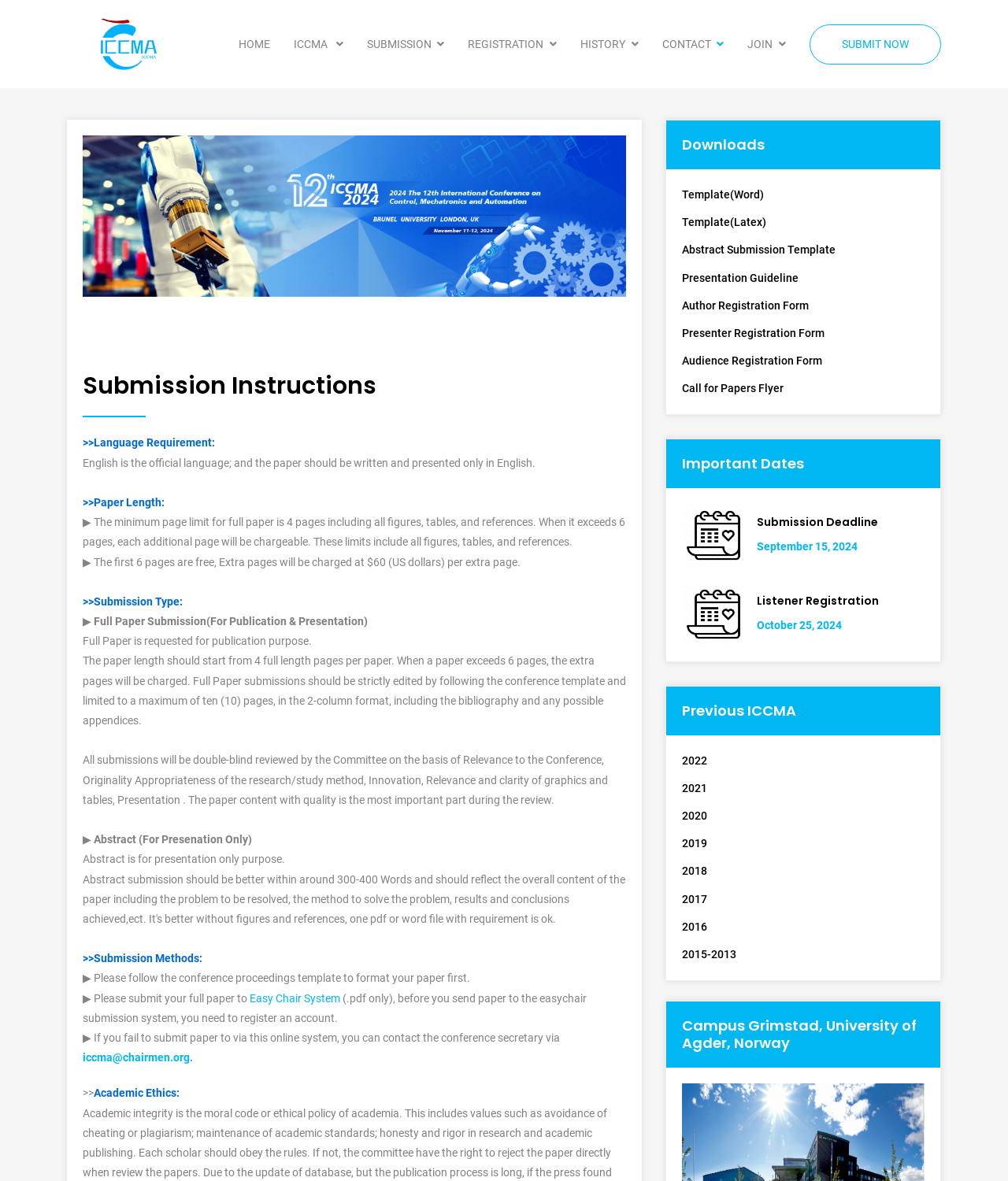Please identify the bounding box coordinates of where to click in order to follow the instruction: "Submit a paper now".

[0.803, 0.02, 0.934, 0.055]